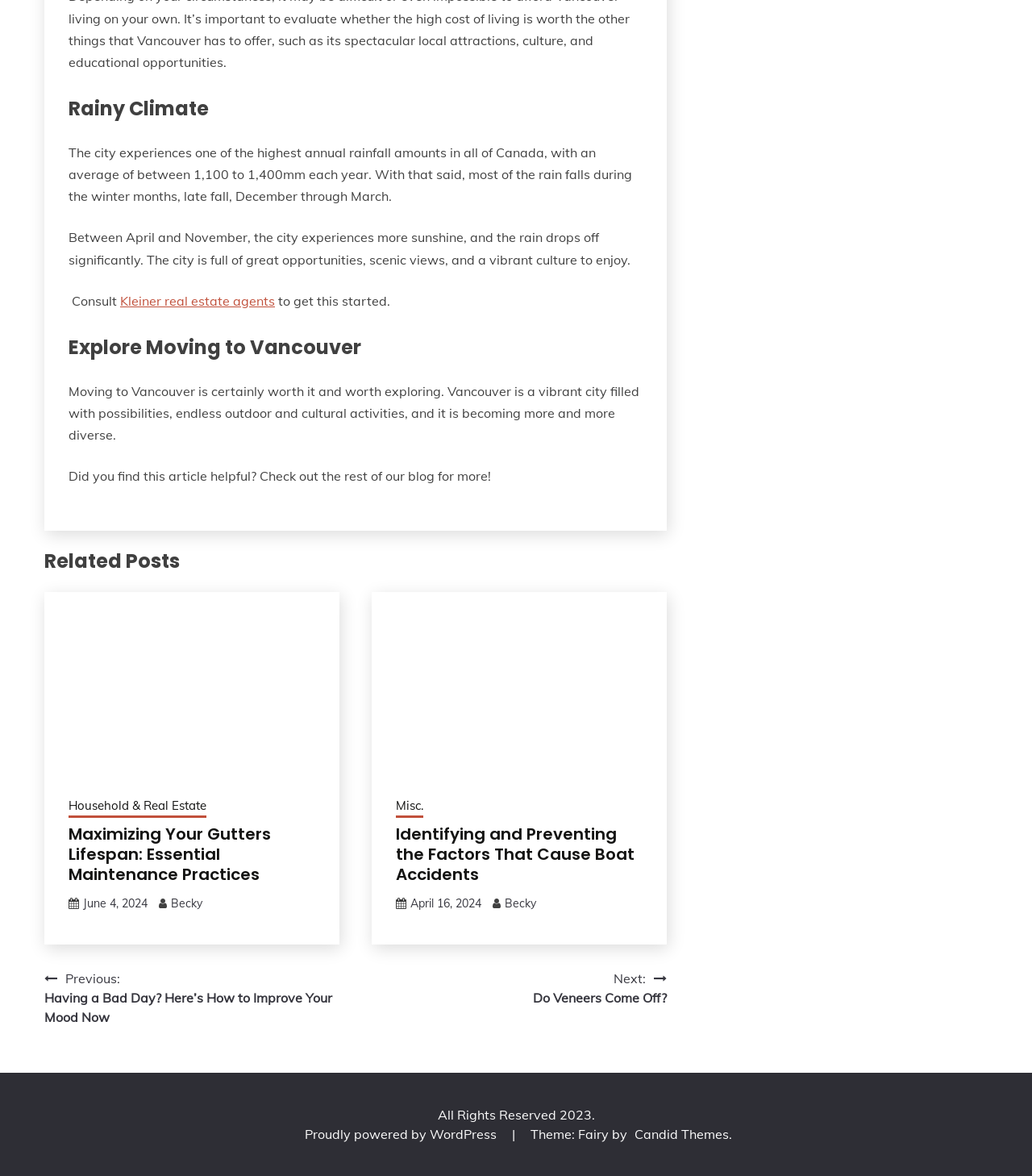Determine the bounding box coordinates of the clickable region to follow the instruction: "Click 'Kleiner real estate agents'".

[0.116, 0.249, 0.266, 0.262]